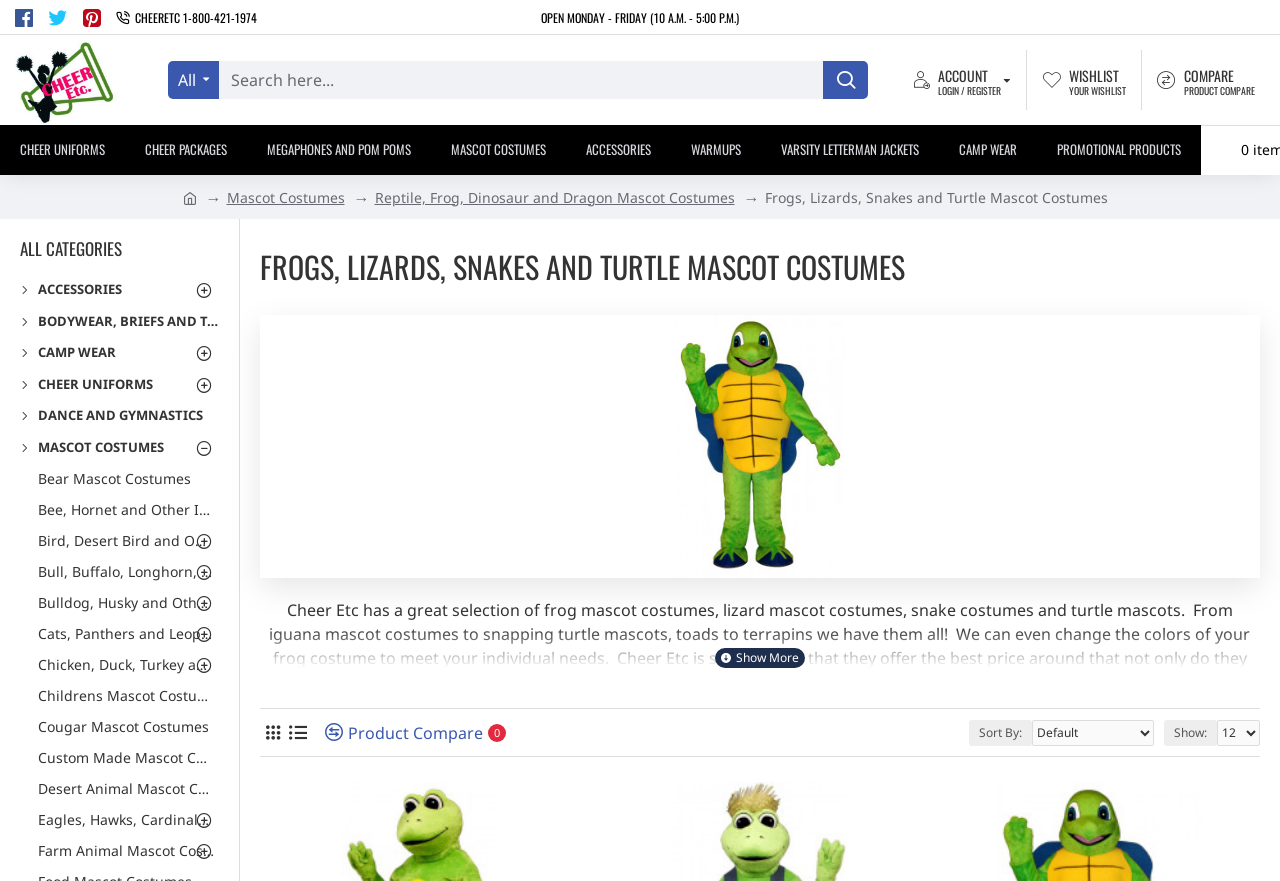What is the phone number for customer support?
Provide a detailed answer to the question, using the image to inform your response.

I found the phone number by looking at the top of the webpage, where it says 'CHEERETC 1-800-421-1974'.